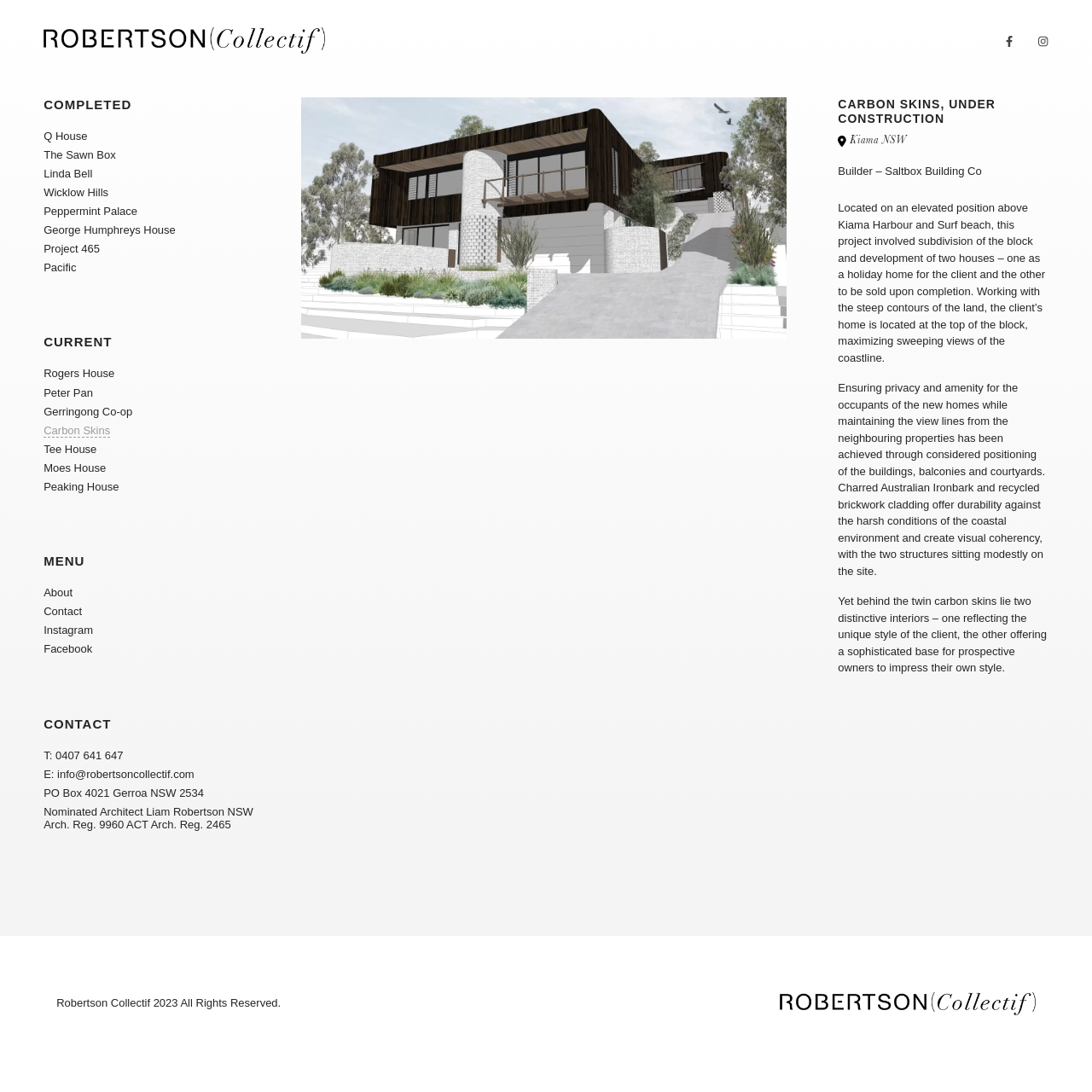Construct a thorough caption encompassing all aspects of the webpage.

The webpage is about Carbon Skins, a project by Robertson Collectif. At the top left, there is a link, and on the top right, there are three links with accompanying images. Below these links, there are three headings: "COMPLETED", "CURRENT", and "MENU". Under "COMPLETED", there are seven links to different projects, including "Q House" and "Peppermint Palace". Under "CURRENT", there are eight links to ongoing projects, including "Rogers House" and "Carbon Skins". Under "MENU", there are four links to "About", "Contact", "Instagram", and "Facebook".

On the bottom left, there is a "CONTACT" heading, followed by a phone number, email address, and physical address. Below this, there is a paragraph of text describing the architect's registration details.

In the middle of the page, there is a carousel navigation with two buttons, allowing users to navigate through a series of content. Above the carousel, there is a heading "CARBON SKINS, UNDER CONSTRUCTION", accompanied by an image and two paragraphs of text describing the project. The text explains that the project involved subdividing a block of land and developing two houses, one as a holiday home and the other to be sold. It also describes the design considerations and features of the project.

At the bottom of the page, there is a footer section with a link to Robertson Collectif, a copyright notice, and another link.